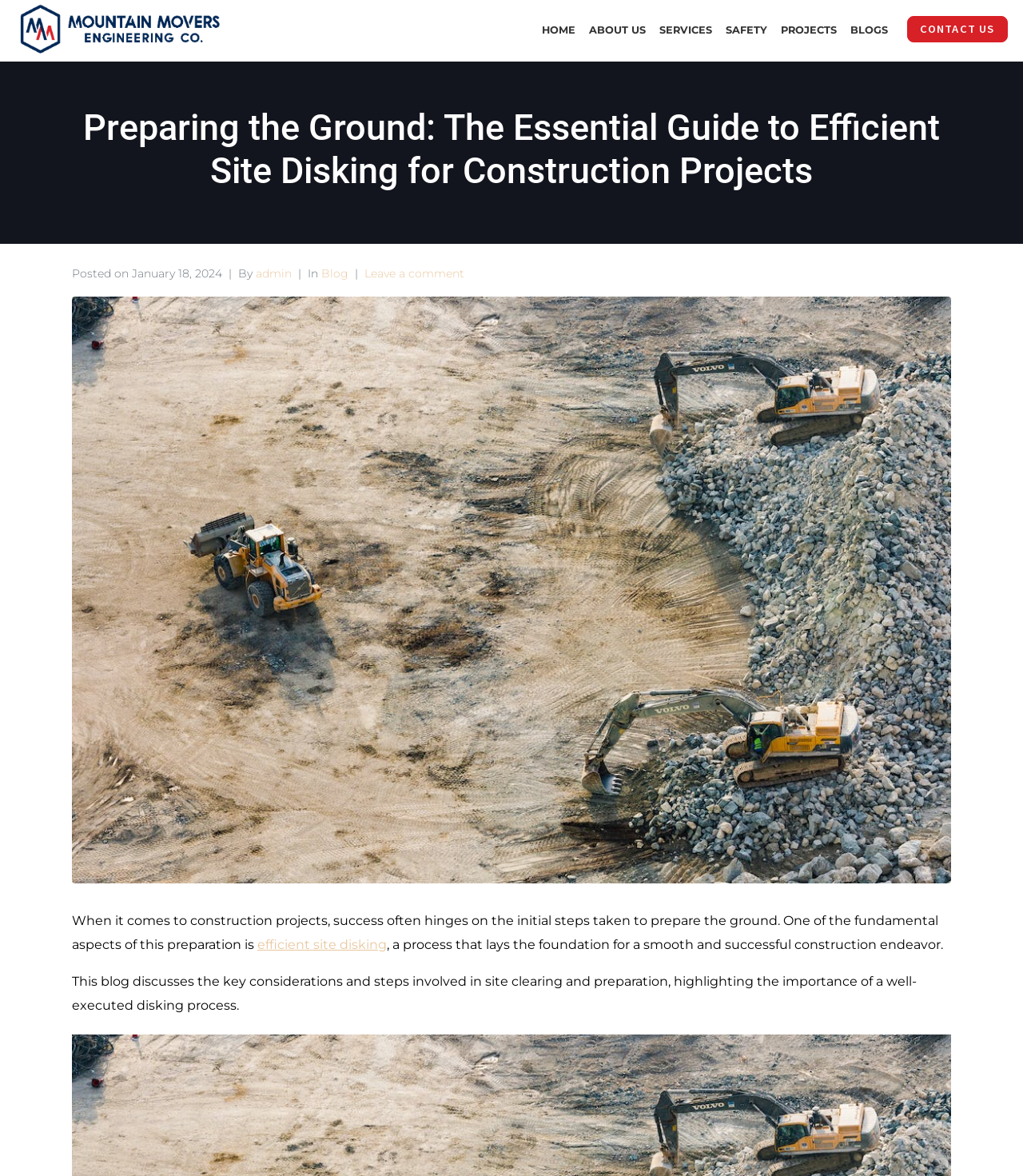Determine the coordinates of the bounding box for the clickable area needed to execute this instruction: "view projects".

[0.763, 0.021, 0.818, 0.03]